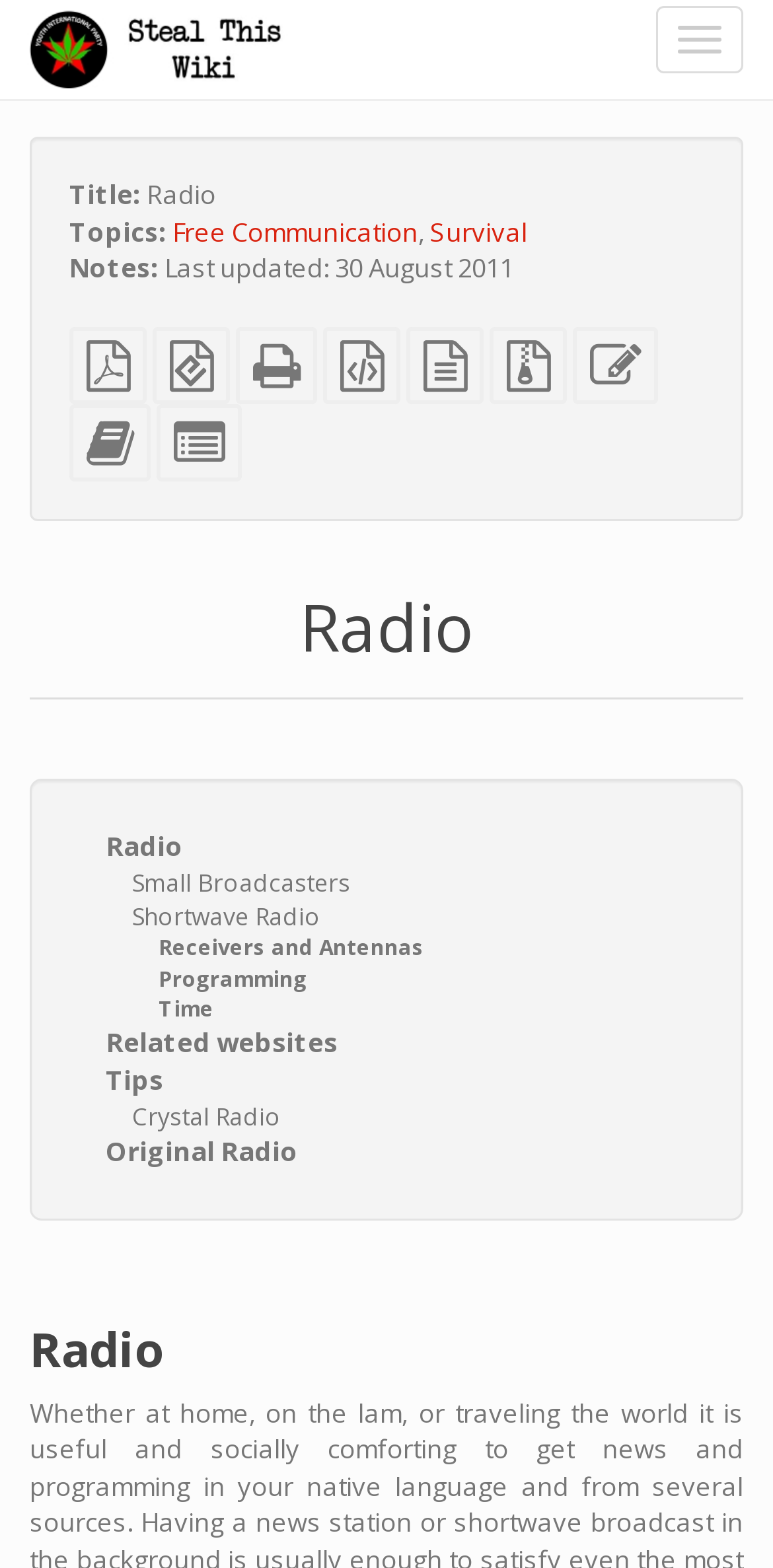What is the first topic listed under the 'Radio' heading?
Look at the image and answer the question with a single word or phrase.

Radio